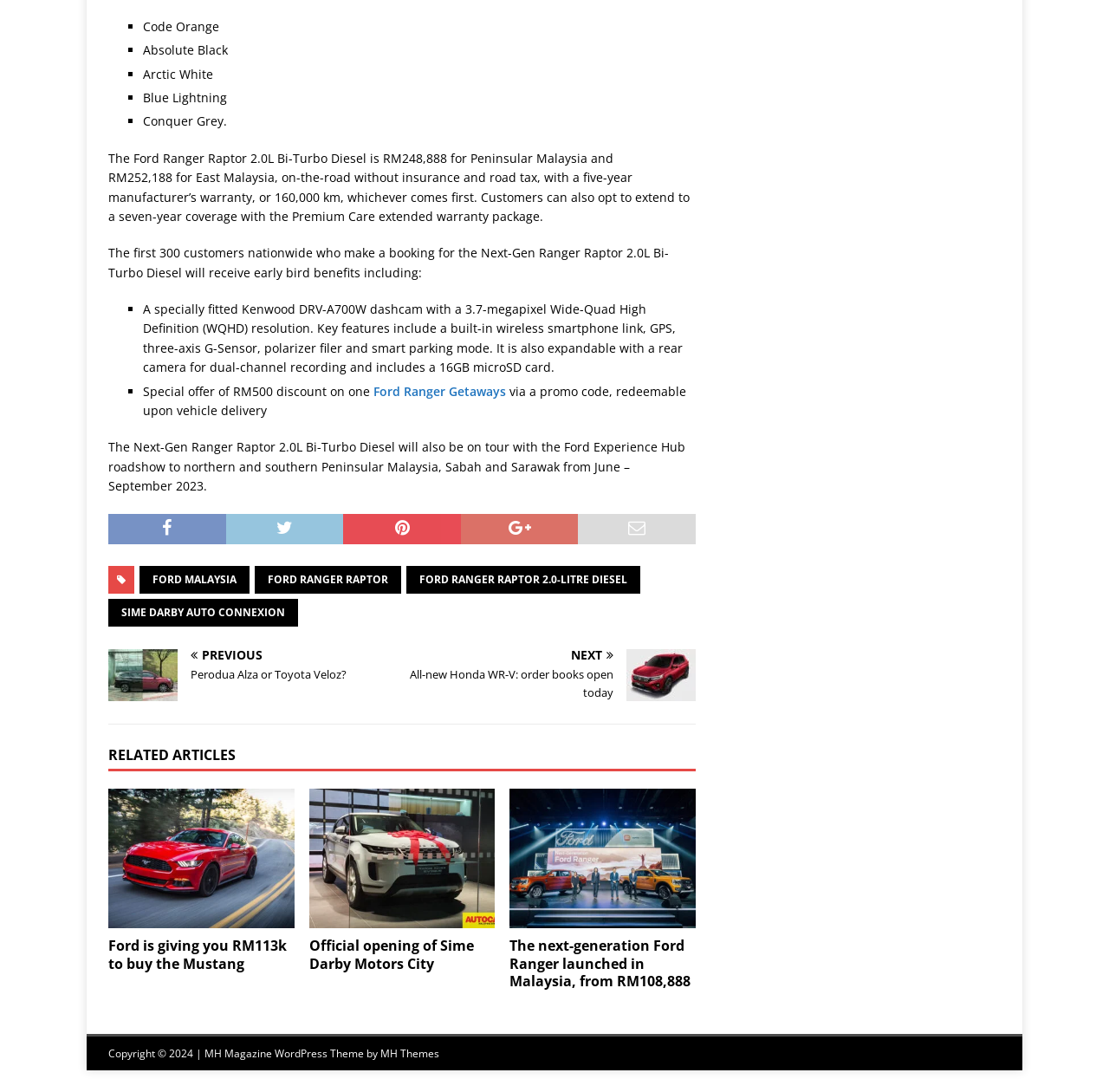Given the webpage screenshot, identify the bounding box of the UI element that matches this description: "Sime Darby Auto Connexion".

[0.098, 0.549, 0.269, 0.574]